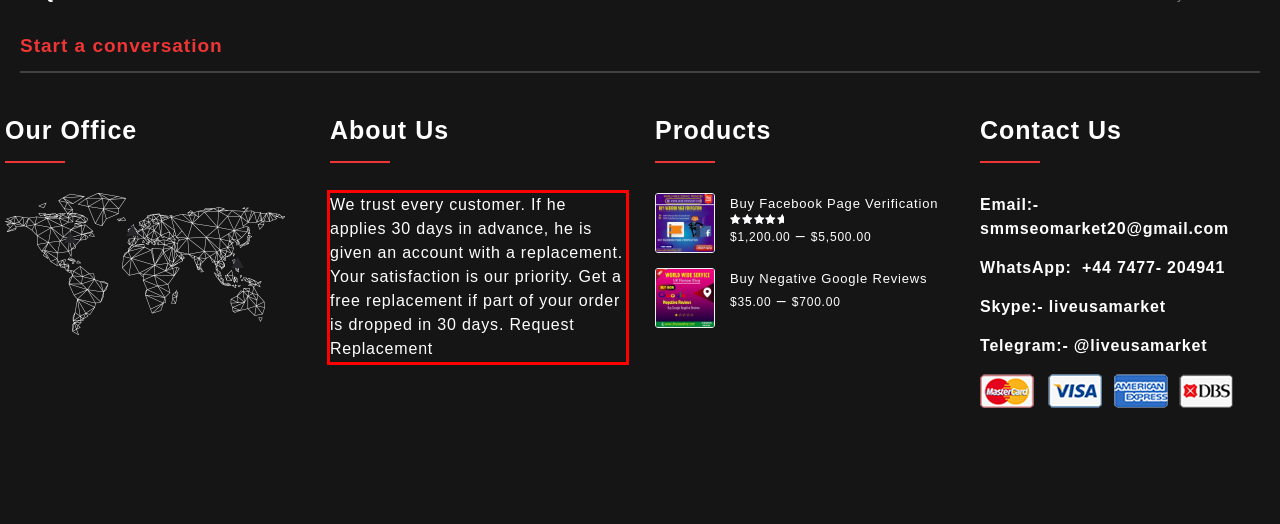Examine the webpage screenshot and use OCR to obtain the text inside the red bounding box.

We trust every customer. If he applies 30 days in advance, he is given an account with a replacement. Your satisfaction is our priority. Get a free replacement if part of your order is dropped in 30 days. Request Replacement